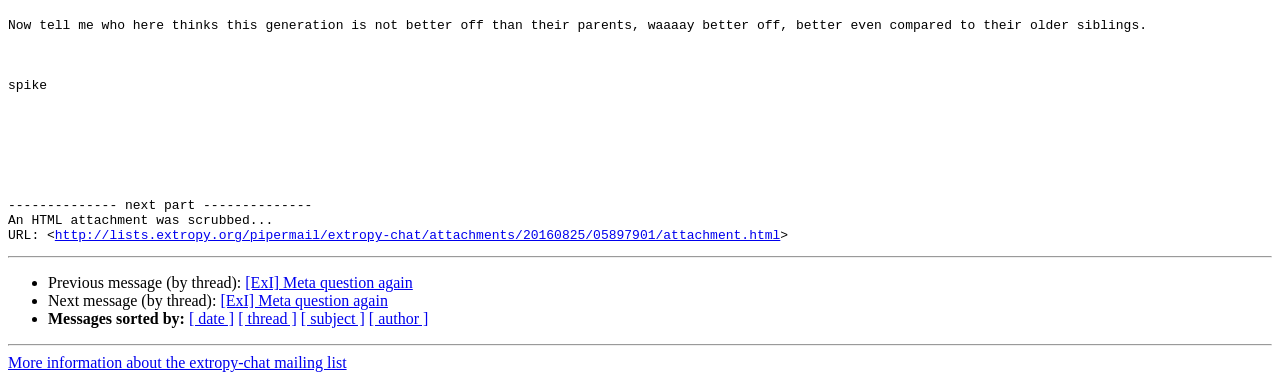Please specify the bounding box coordinates of the clickable region necessary for completing the following instruction: "View previous message". The coordinates must consist of four float numbers between 0 and 1, i.e., [left, top, right, bottom].

[0.024, 0.722, 0.03, 0.77]